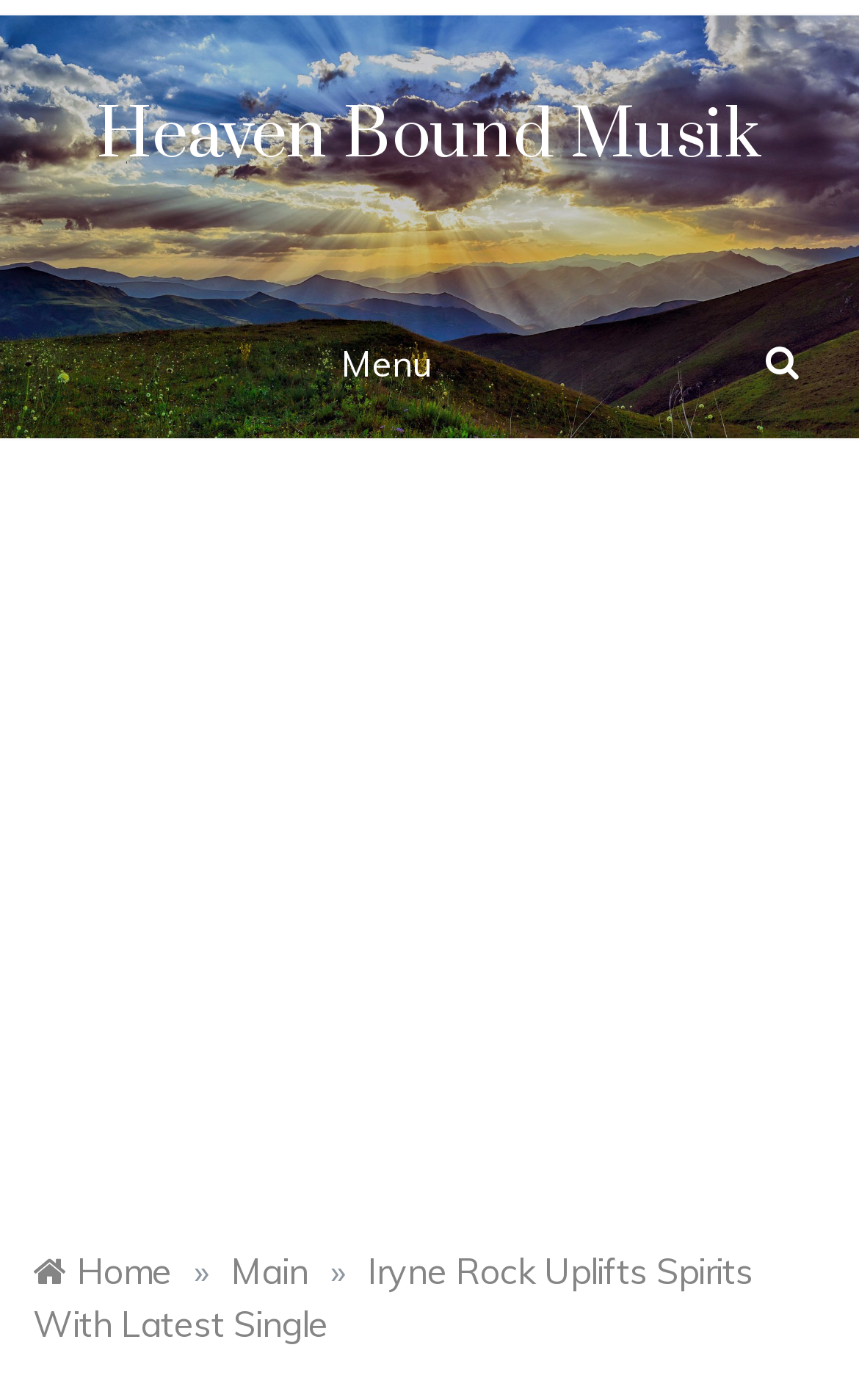Provide a brief response to the question using a single word or phrase: 
What is the name of the website?

Heaven Bound Musik